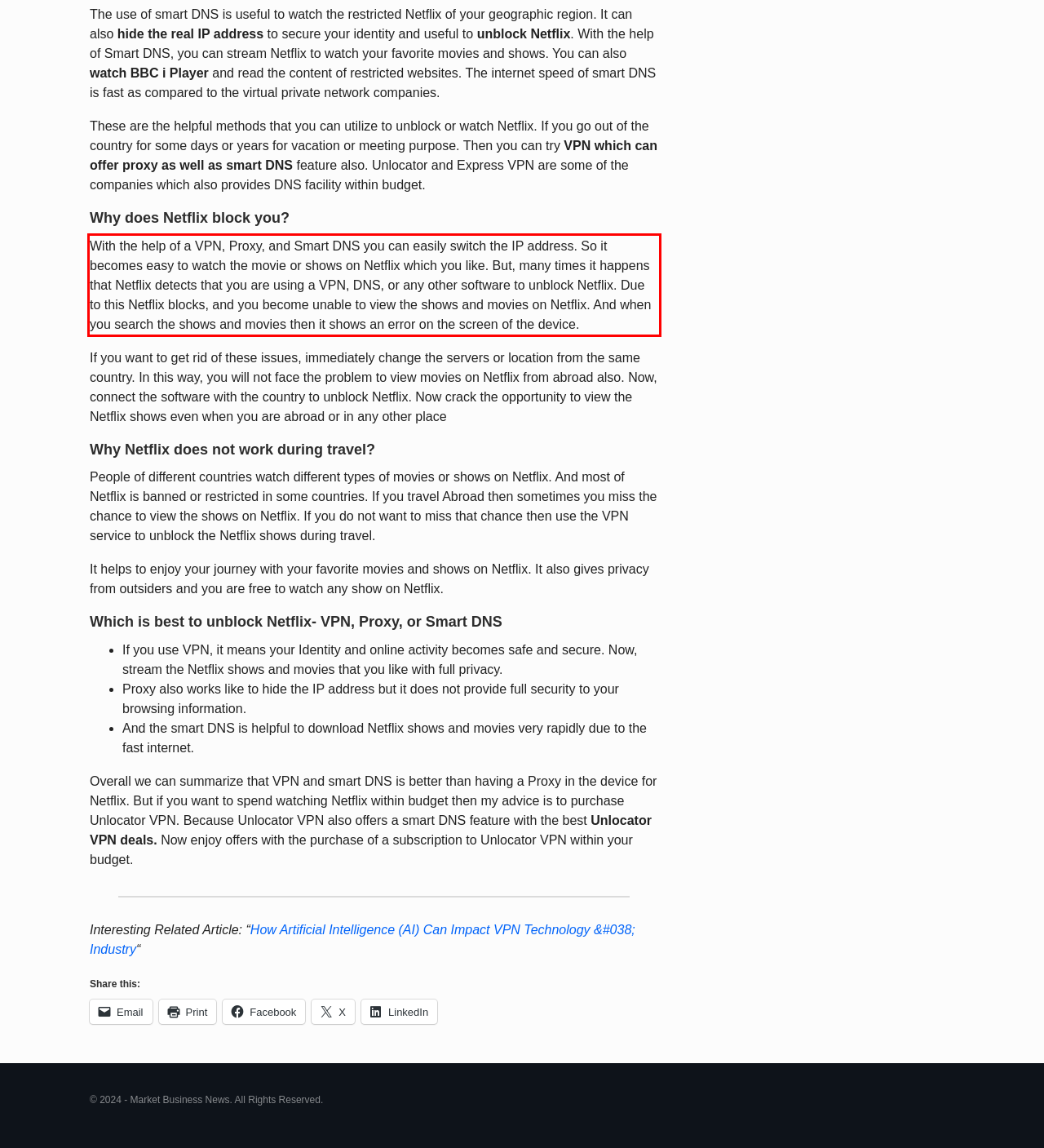Within the screenshot of the webpage, there is a red rectangle. Please recognize and generate the text content inside this red bounding box.

With the help of a VPN, Proxy, and Smart DNS you can easily switch the IP address. So it becomes easy to watch the movie or shows on Netflix which you like. But, many times it happens that Netflix detects that you are using a VPN, DNS, or any other software to unblock Netflix. Due to this Netflix blocks, and you become unable to view the shows and movies on Netflix. And when you search the shows and movies then it shows an error on the screen of the device.